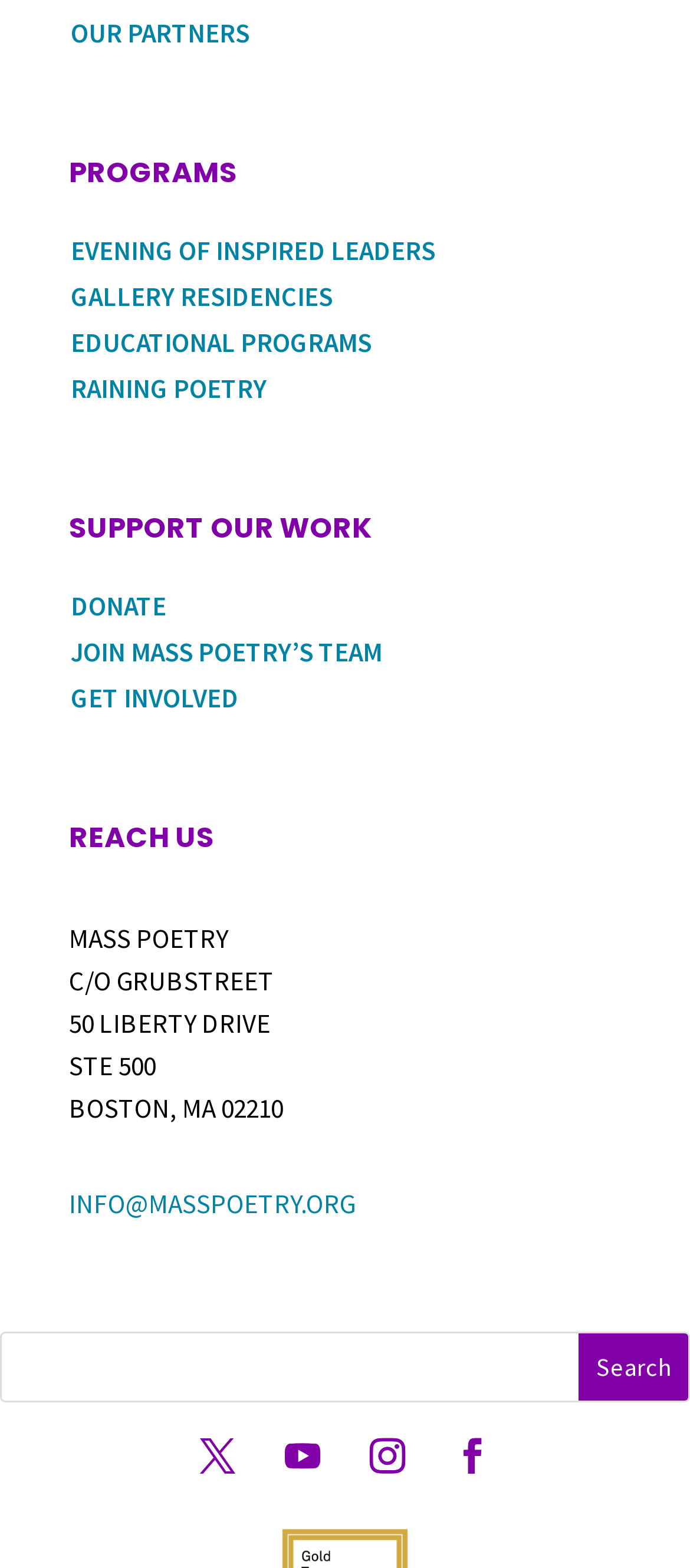Use the details in the image to answer the question thoroughly: 
What are the programs offered by Mass Poetry?

Based on the webpage, I can see that there are multiple links under the 'PROGRAMS' heading, which include 'EVENING OF INSPIRED LEADERS', 'GALLERY RESIDENCIES', 'EDUCATIONAL PROGRAMS', and 'RAINING POETRY'. These links suggest that Mass Poetry offers various programs, including educational programs and gallery residencies.